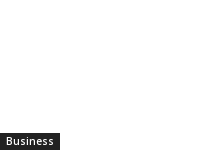Create a vivid and detailed description of the image.

The image features a button labeled "Business," suggesting a link or navigation element focused on business-related topics. It is positioned prominently within a webpage likely dedicated to various articles and insights about business affairs. This interface element invites users to explore content relevant to the business sector, enhancing the user experience by providing direct access to potentially useful information and resources within the site.